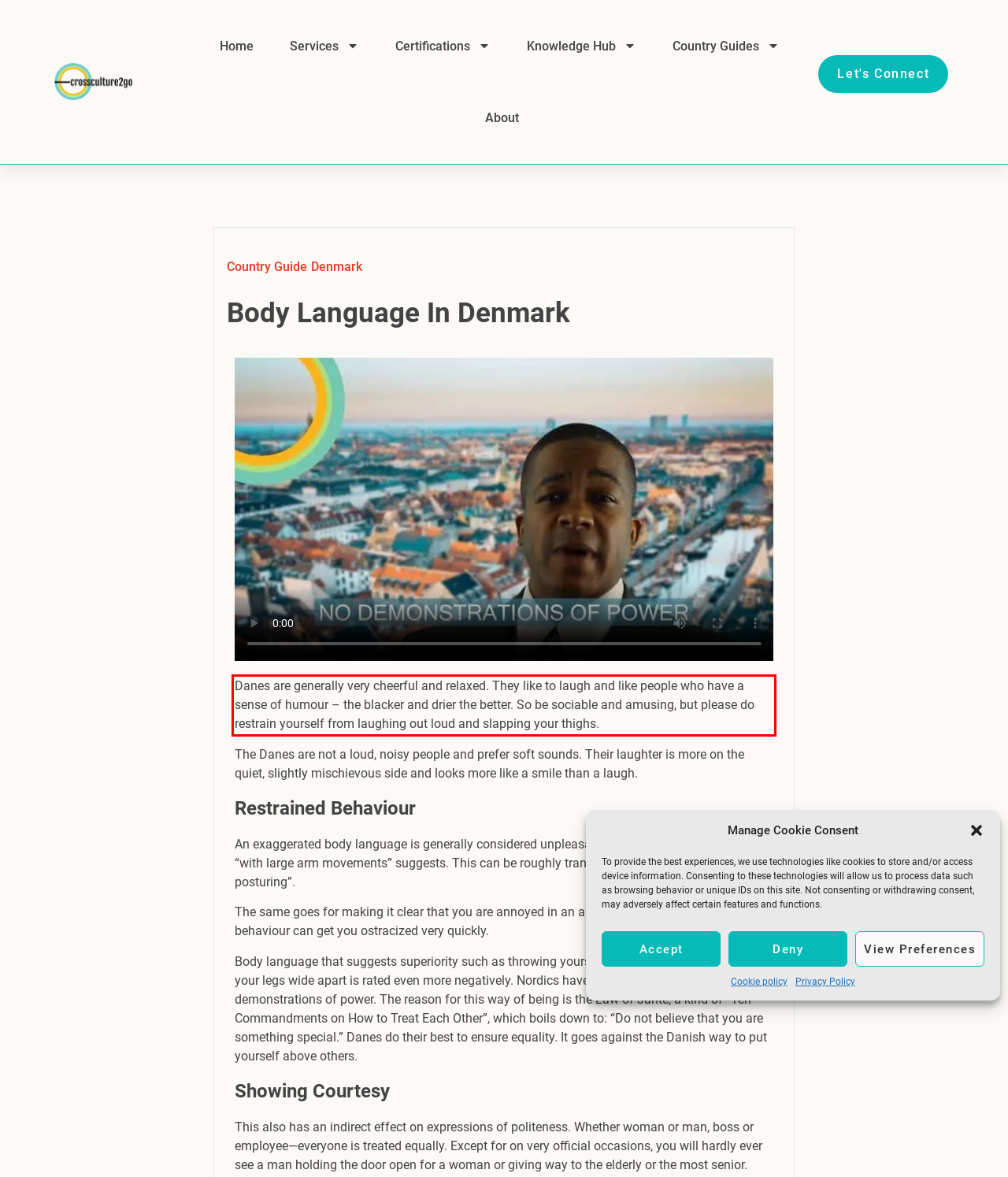Using the webpage screenshot, recognize and capture the text within the red bounding box.

Danes are generally very cheerful and relaxed. They like to laugh and like people who have a sense of humour – the blacker and drier the better. So be sociable and amusing, but please do restrain yourself from laughing out loud and slapping your thighs.